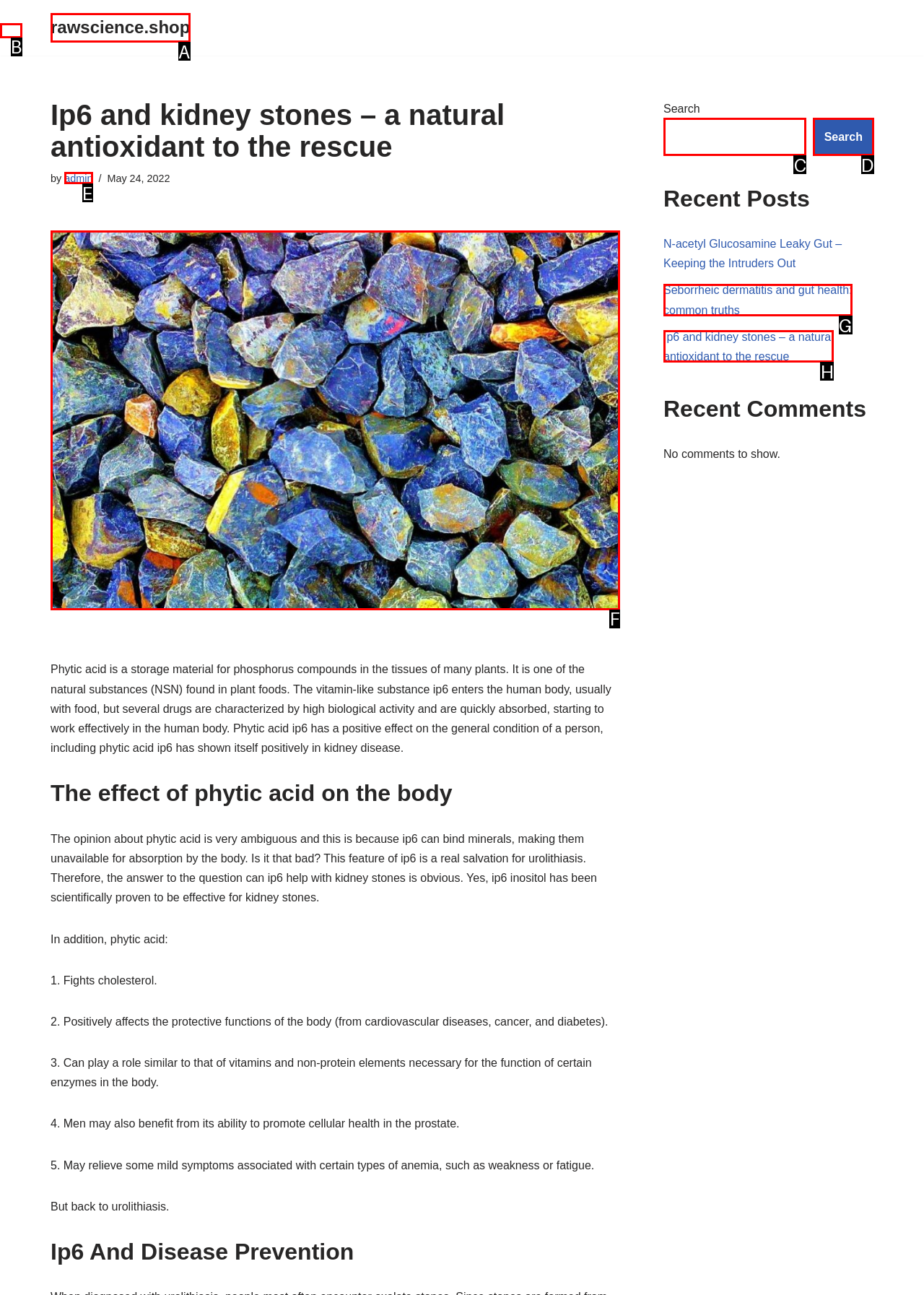Select the option I need to click to accomplish this task: View the image about kidney stones
Provide the letter of the selected choice from the given options.

F